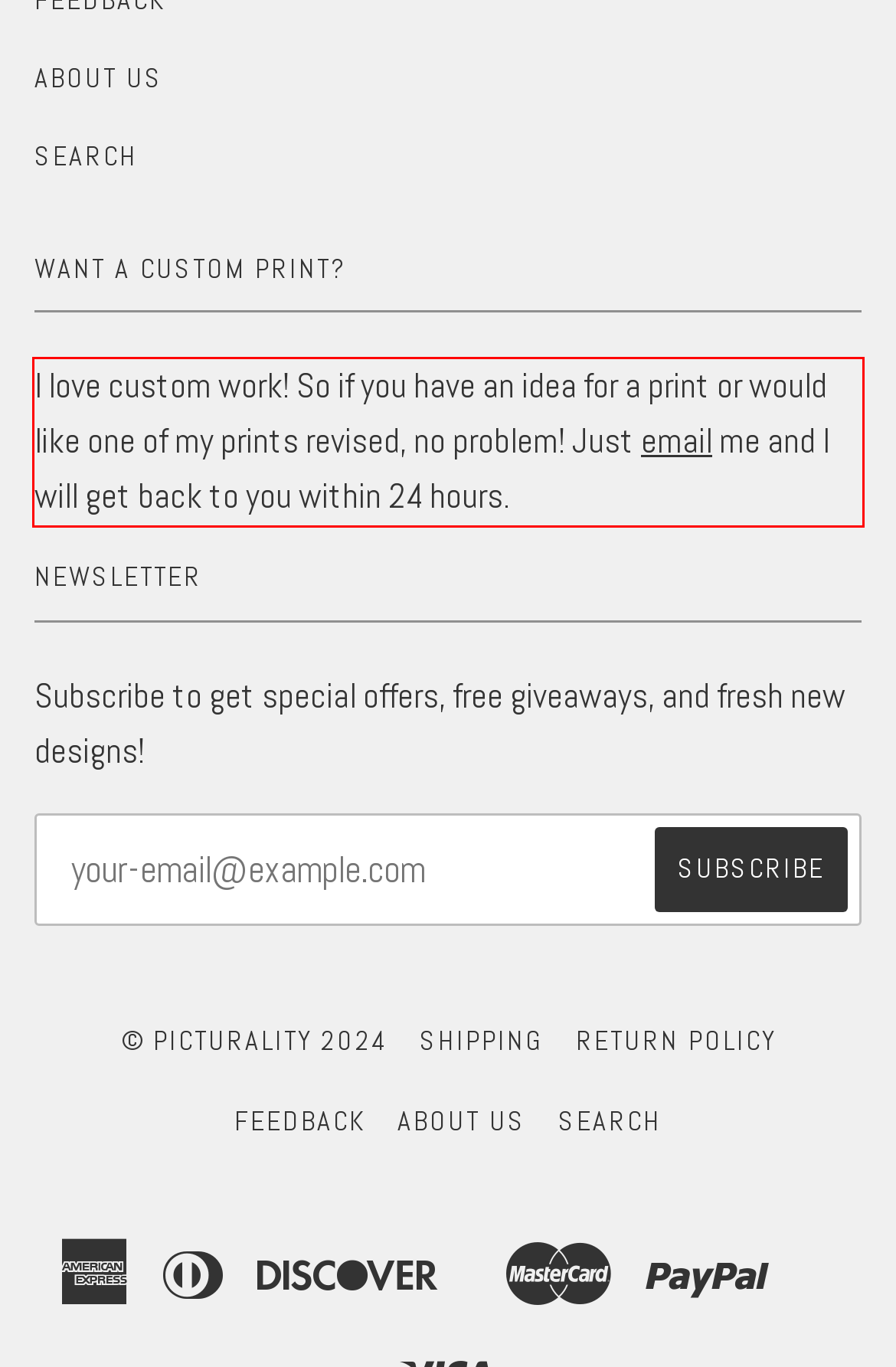Given the screenshot of a webpage, identify the red rectangle bounding box and recognize the text content inside it, generating the extracted text.

I love custom work! So if you have an idea for a print or would like one of my prints revised, no problem! Just email me and I will get back to you within 24 hours.